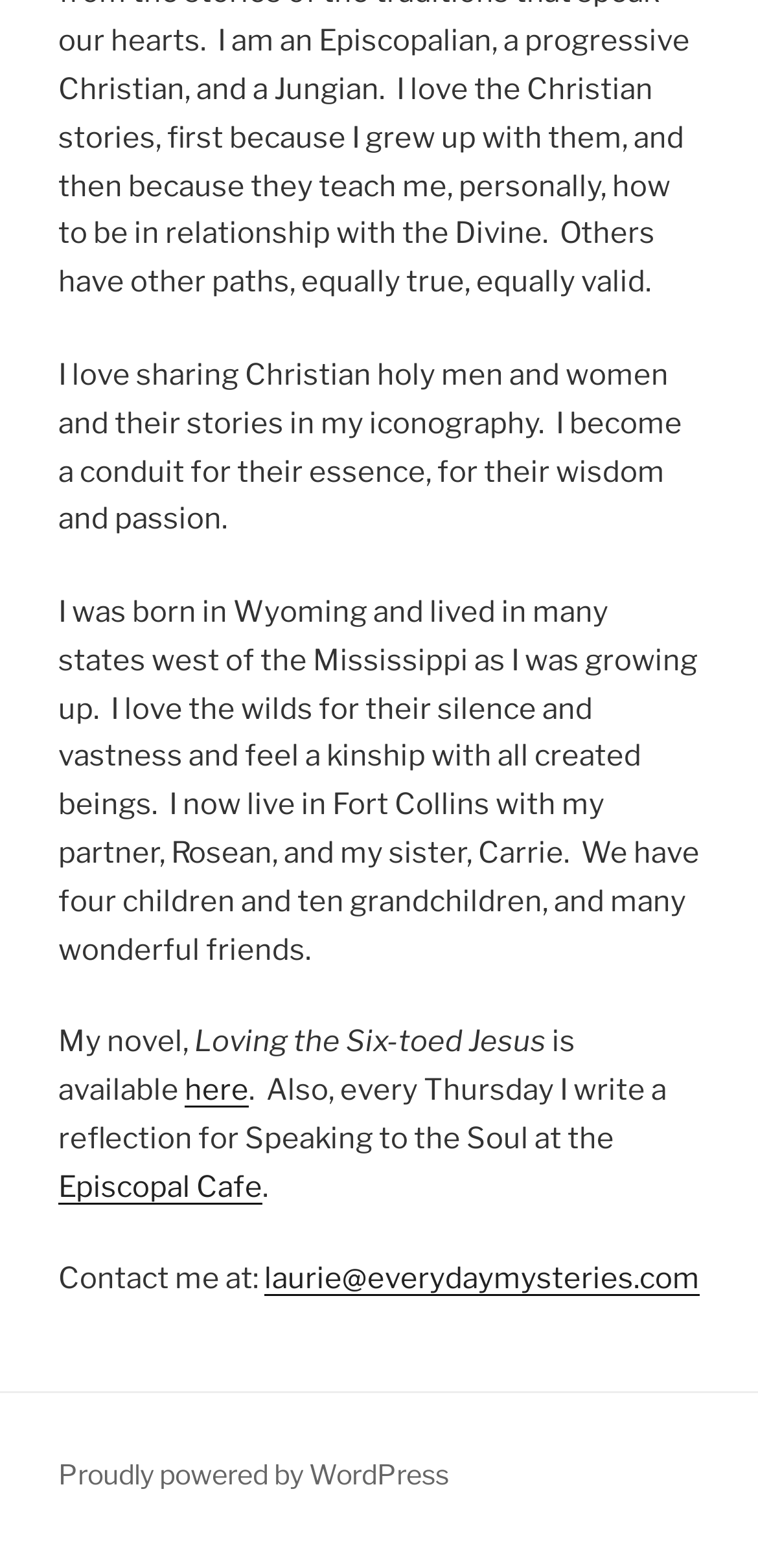What is the author's email address?
We need a detailed and meticulous answer to the question.

The link 'laurie@everydaymysteries.com' is provided as the author's contact information, which is their email address.